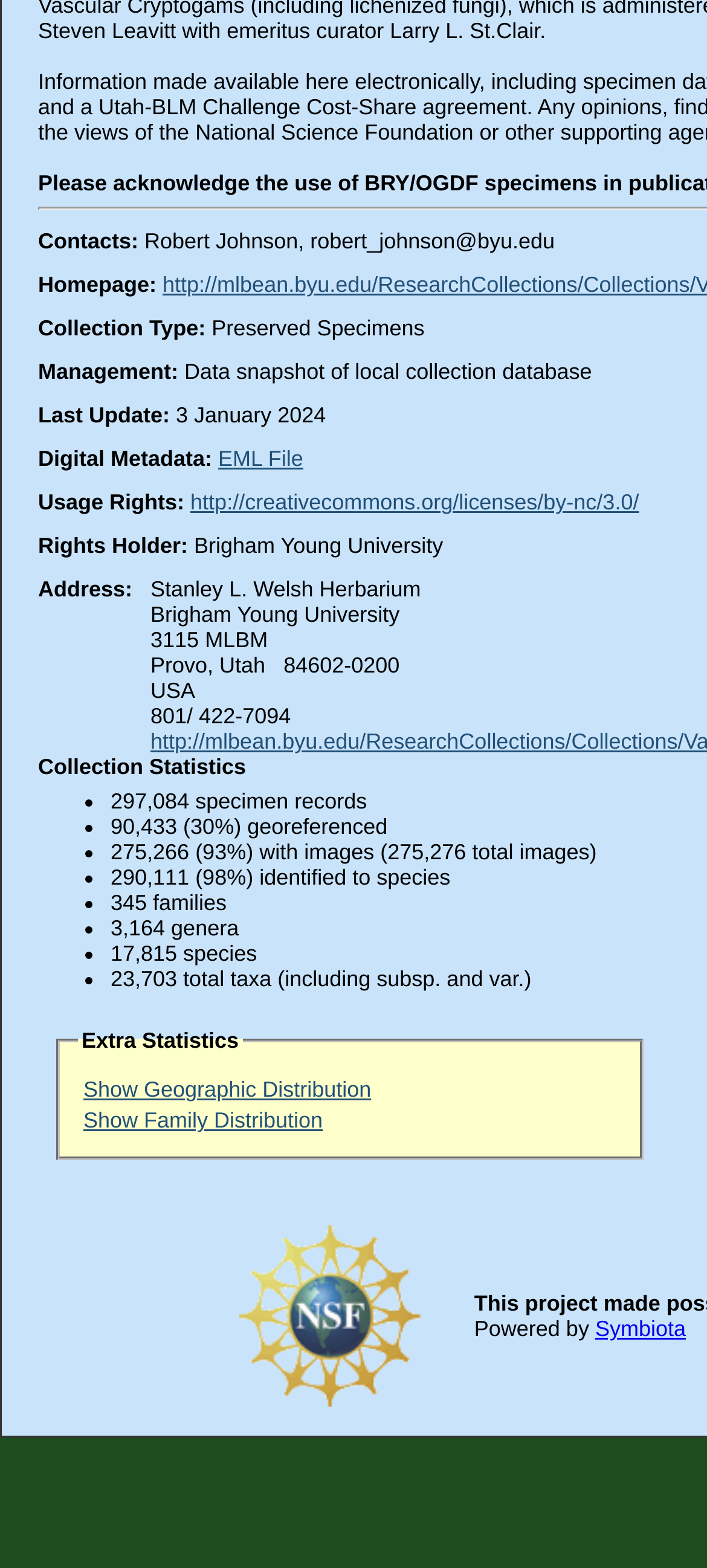Locate the UI element described by Symbiota and provide its bounding box coordinates. Use the format (top-left x, top-left y, bottom-right x, bottom-right y) with all values as floating point numbers between 0 and 1.

[0.842, 0.839, 0.97, 0.856]